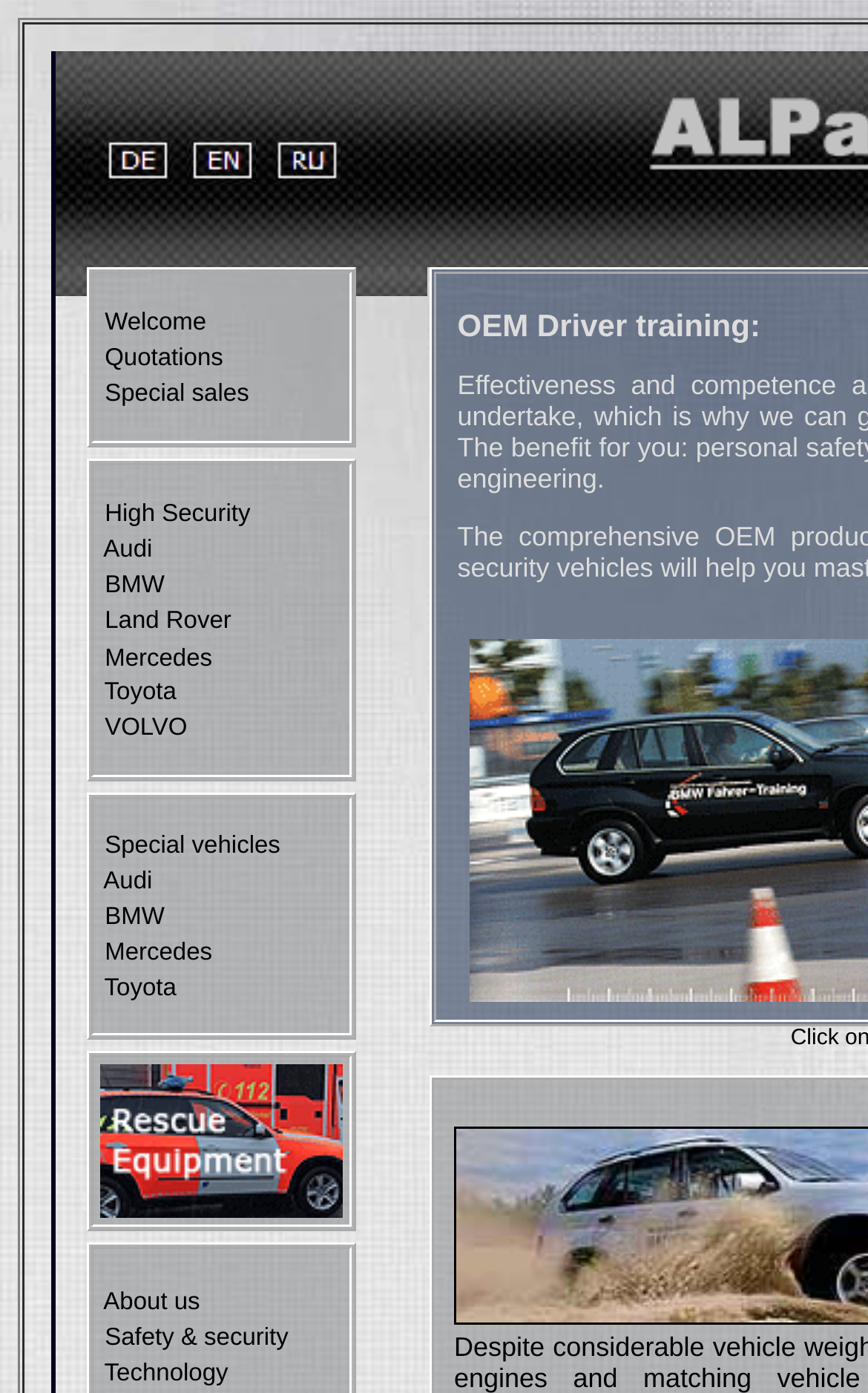What is the language selection menu?
Look at the webpage screenshot and answer the question with a detailed explanation.

The language selection menu is located at the top of the webpage, and it consists of three options: Deutsch, Englisch, and Russisch. This menu allows users to switch the language of the webpage.